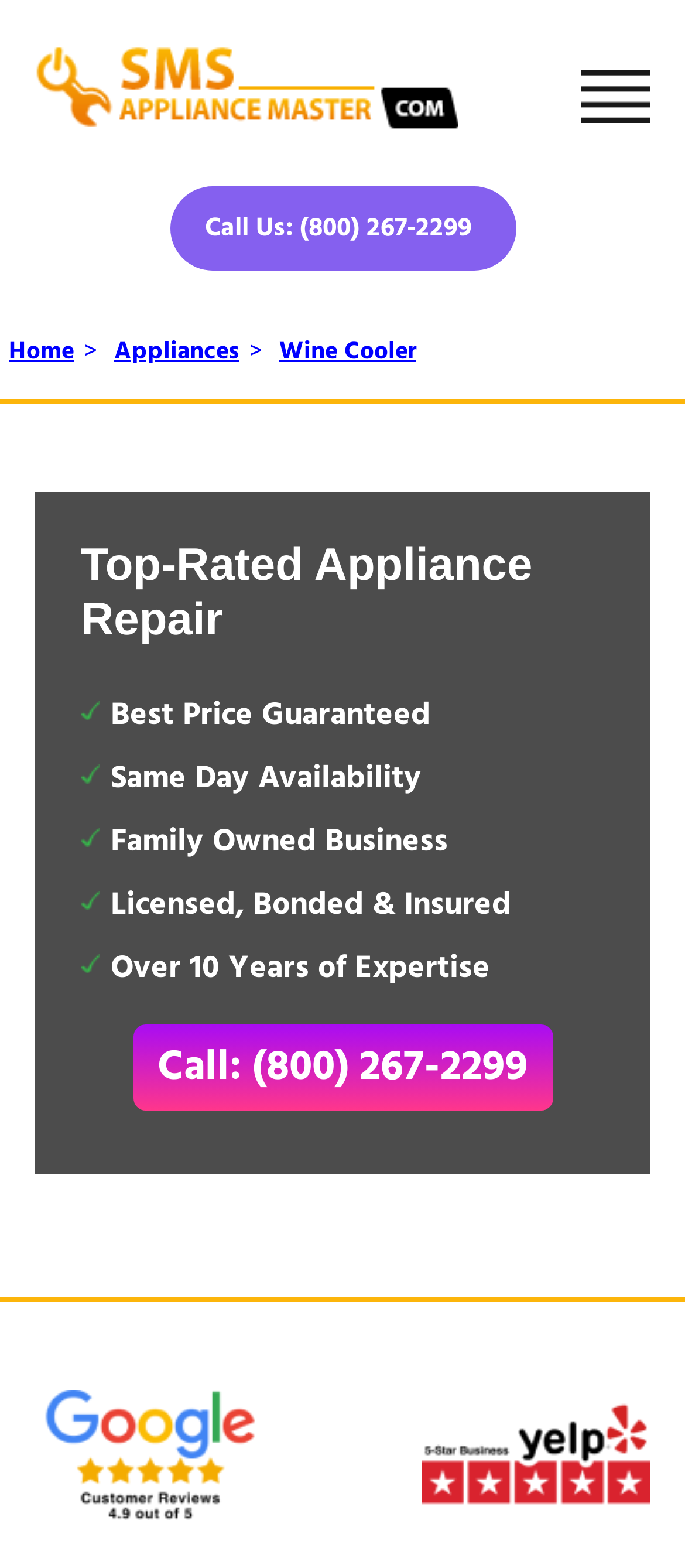Provide the bounding box coordinates of the HTML element this sentence describes: "Wine Cooler".

[0.408, 0.212, 0.608, 0.238]